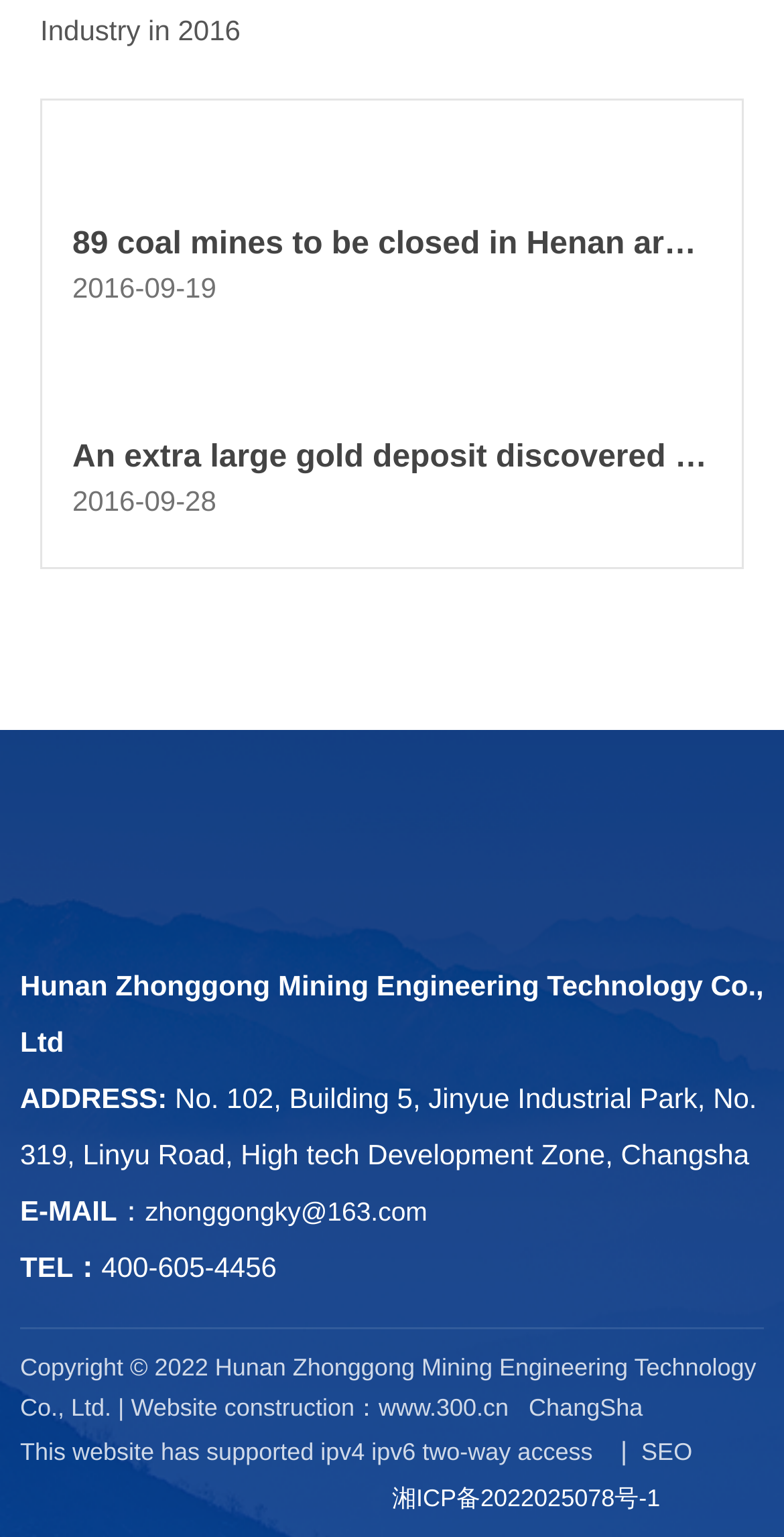Indicate the bounding box coordinates of the element that needs to be clicked to satisfy the following instruction: "View the image about An extra large gold deposit discovered in Tongbai Mountain". The coordinates should be four float numbers between 0 and 1, i.e., [left, top, right, bottom].

[0.092, 0.23, 0.908, 0.272]